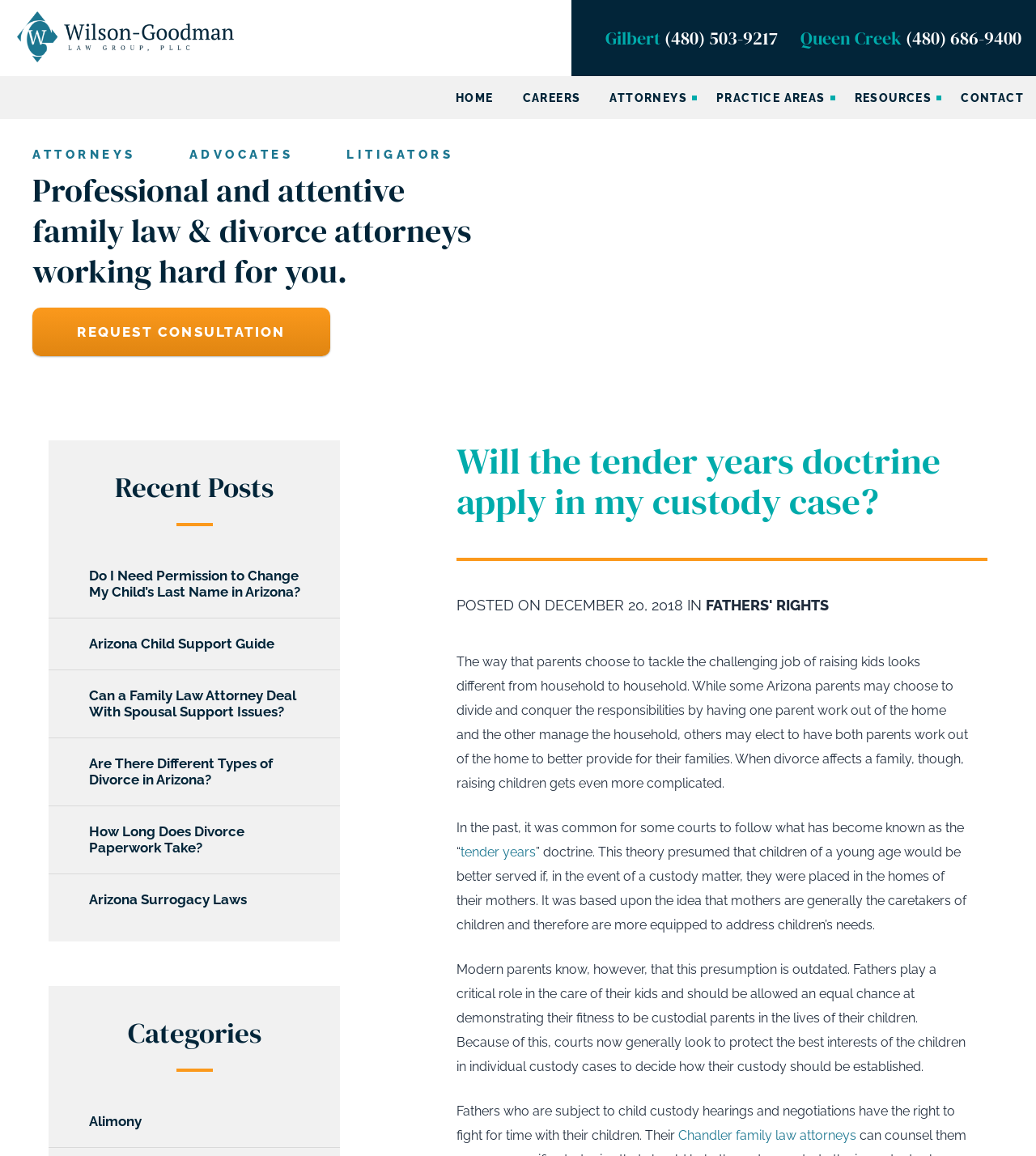What is the topic of the blog post?
Using the image as a reference, answer the question in detail.

I found the topic of the blog post by looking at the heading element with the text 'Will the tender years doctrine apply in my custody case?' and then finding the adjacent link element with the text 'FATHERS' RIGHTS'.